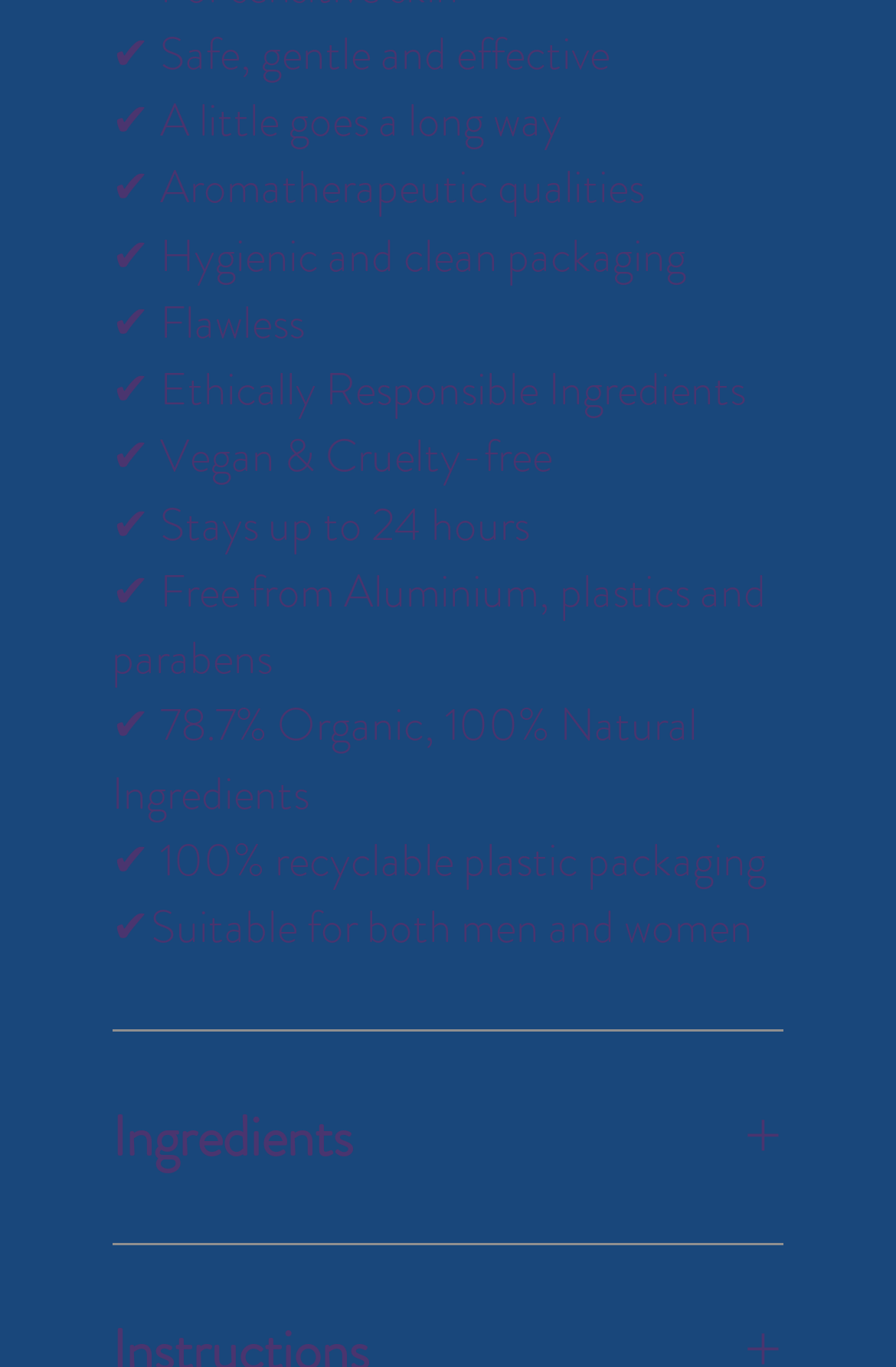Provide a one-word or short-phrase answer to the question:
What is the phone number of Beauty Master?

0495/360656